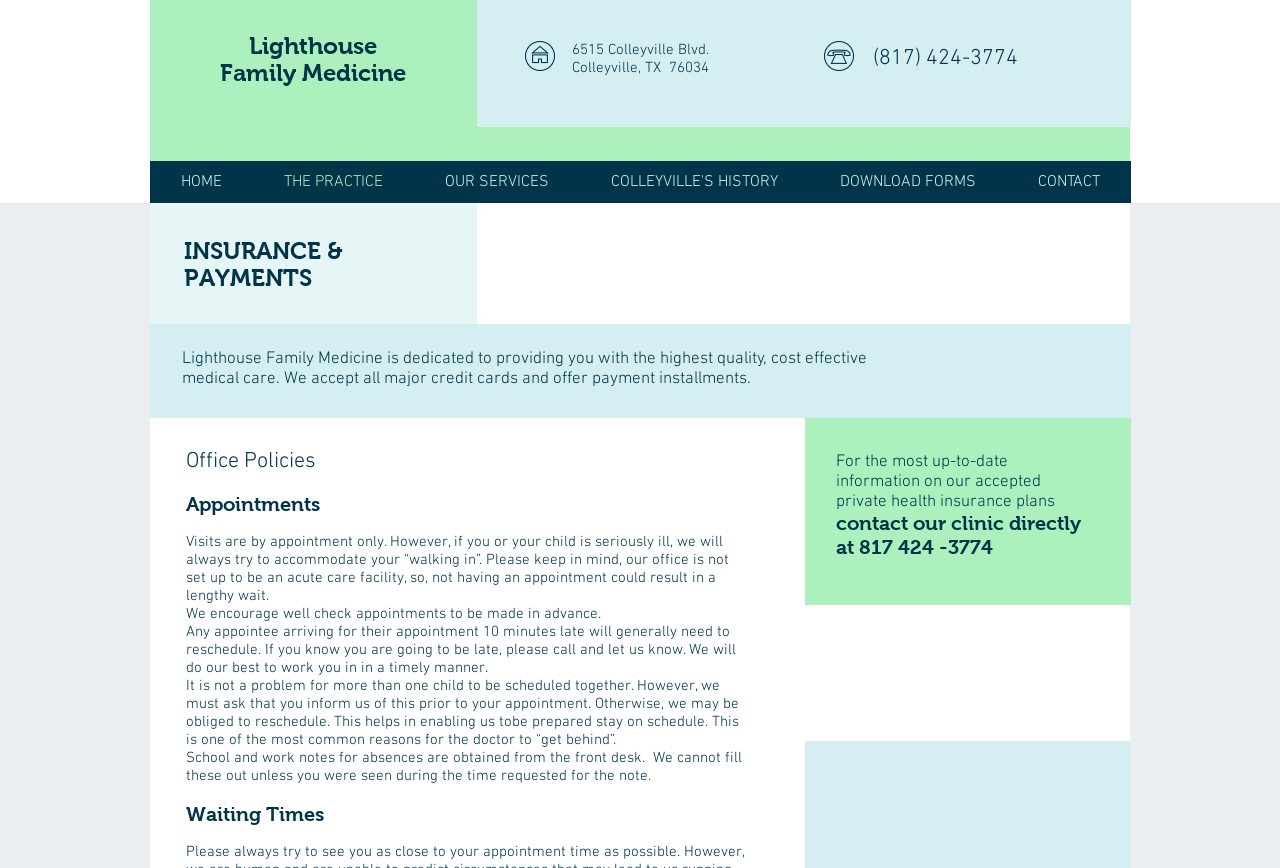Determine the bounding box coordinates of the region I should click to achieve the following instruction: "Navigate to the previous post". Ensure the bounding box coordinates are four float numbers between 0 and 1, i.e., [left, top, right, bottom].

None